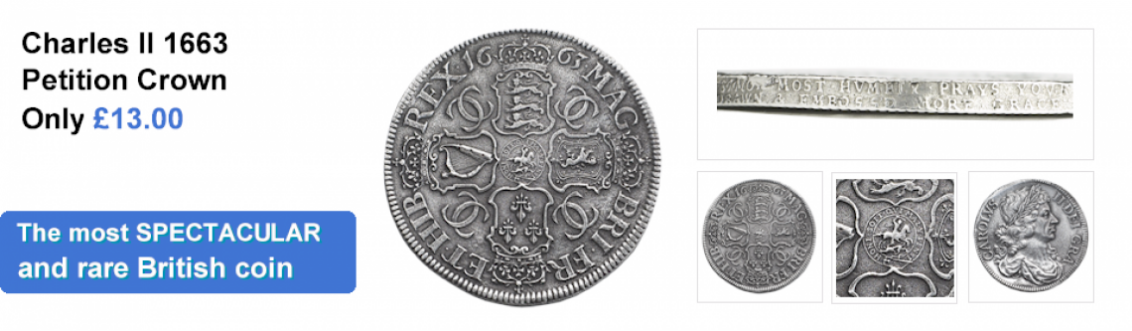What is the price of the Petition Crown?
We need a detailed and meticulous answer to the question.

The price of the Petition Crown can be found by looking at the bold text to the left of the main coin image, which states 'Only £13.00'. This text explicitly mentions the price of the Petition Crown, indicating that it costs £13.00.